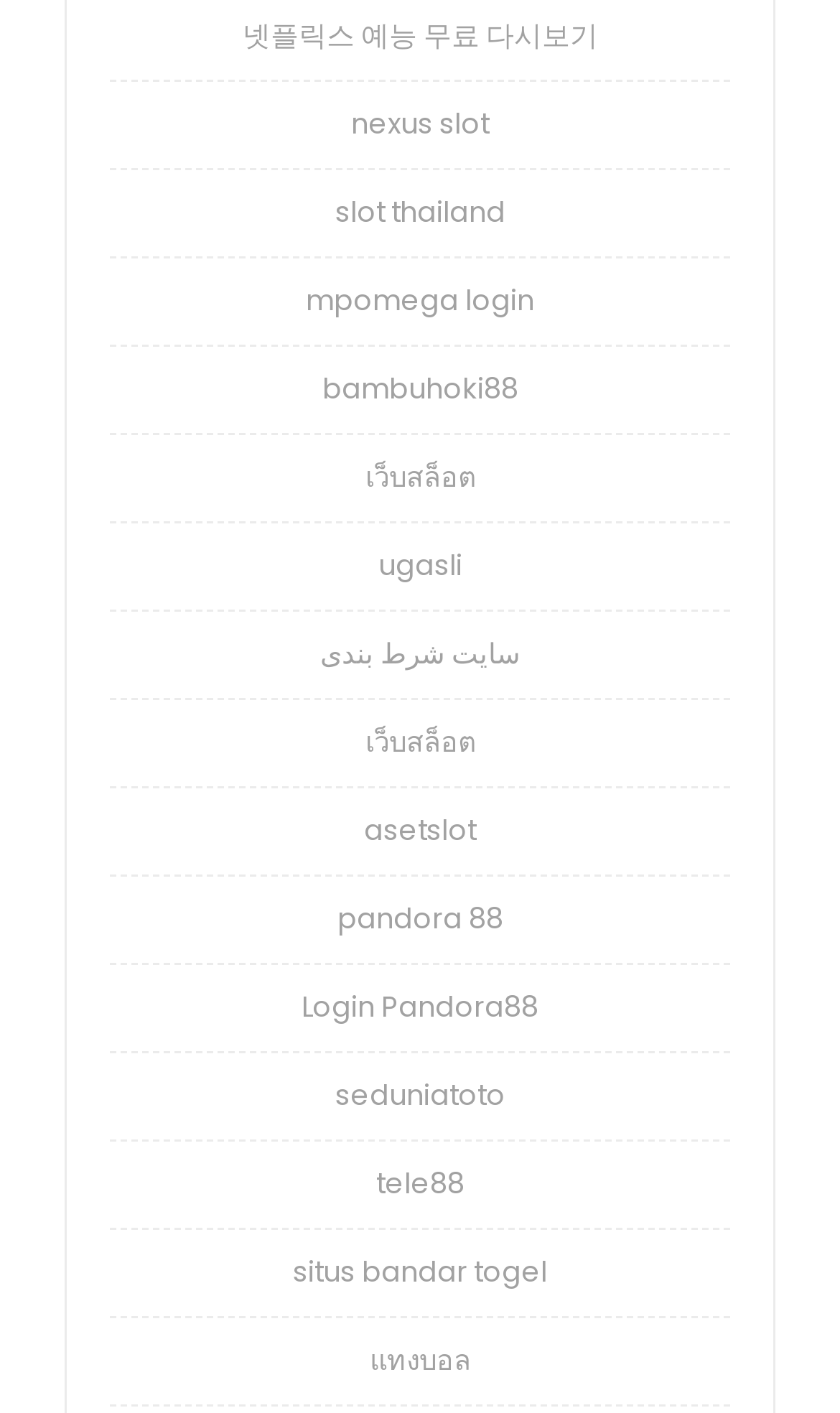Find the bounding box coordinates for the area that should be clicked to accomplish the instruction: "login to mpomega".

[0.364, 0.198, 0.636, 0.227]